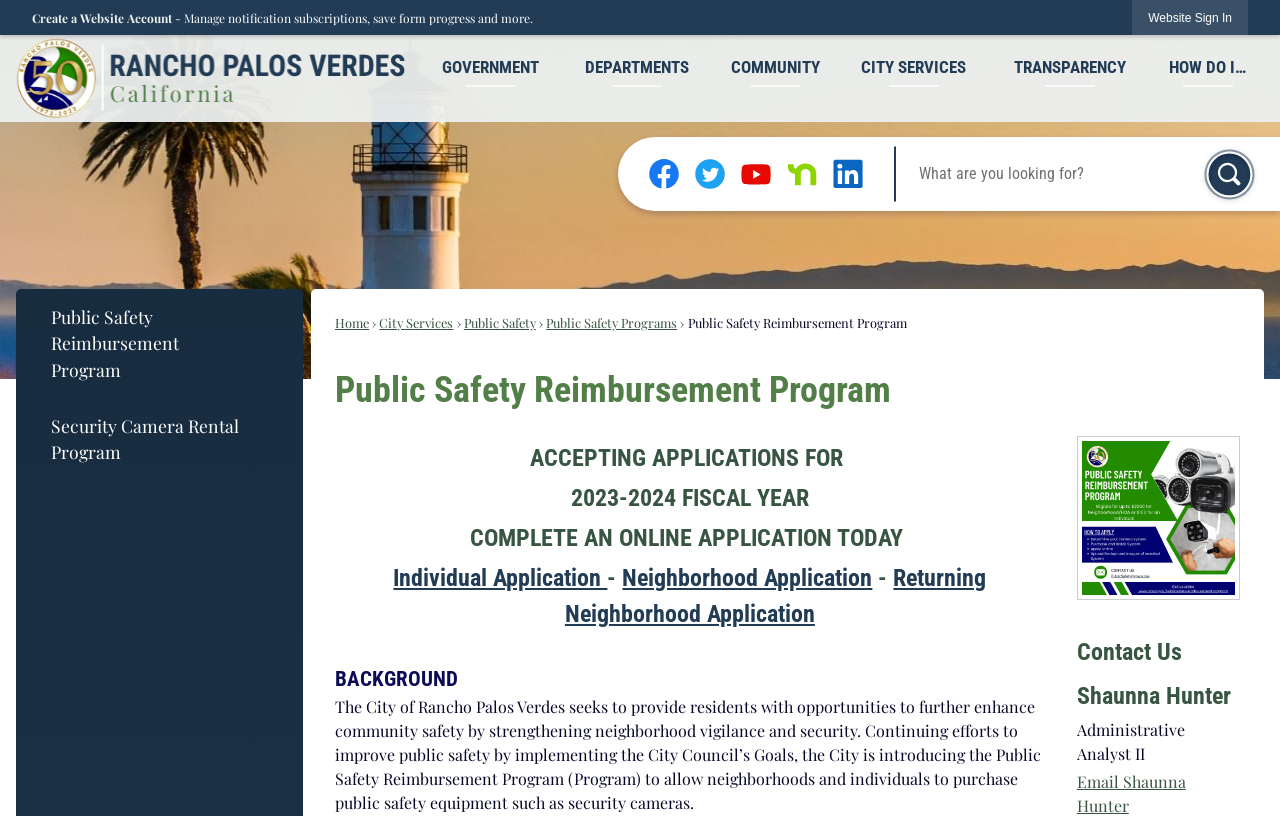How can individuals apply for the program?
Based on the image, give a concise answer in the form of a single word or short phrase.

Online application